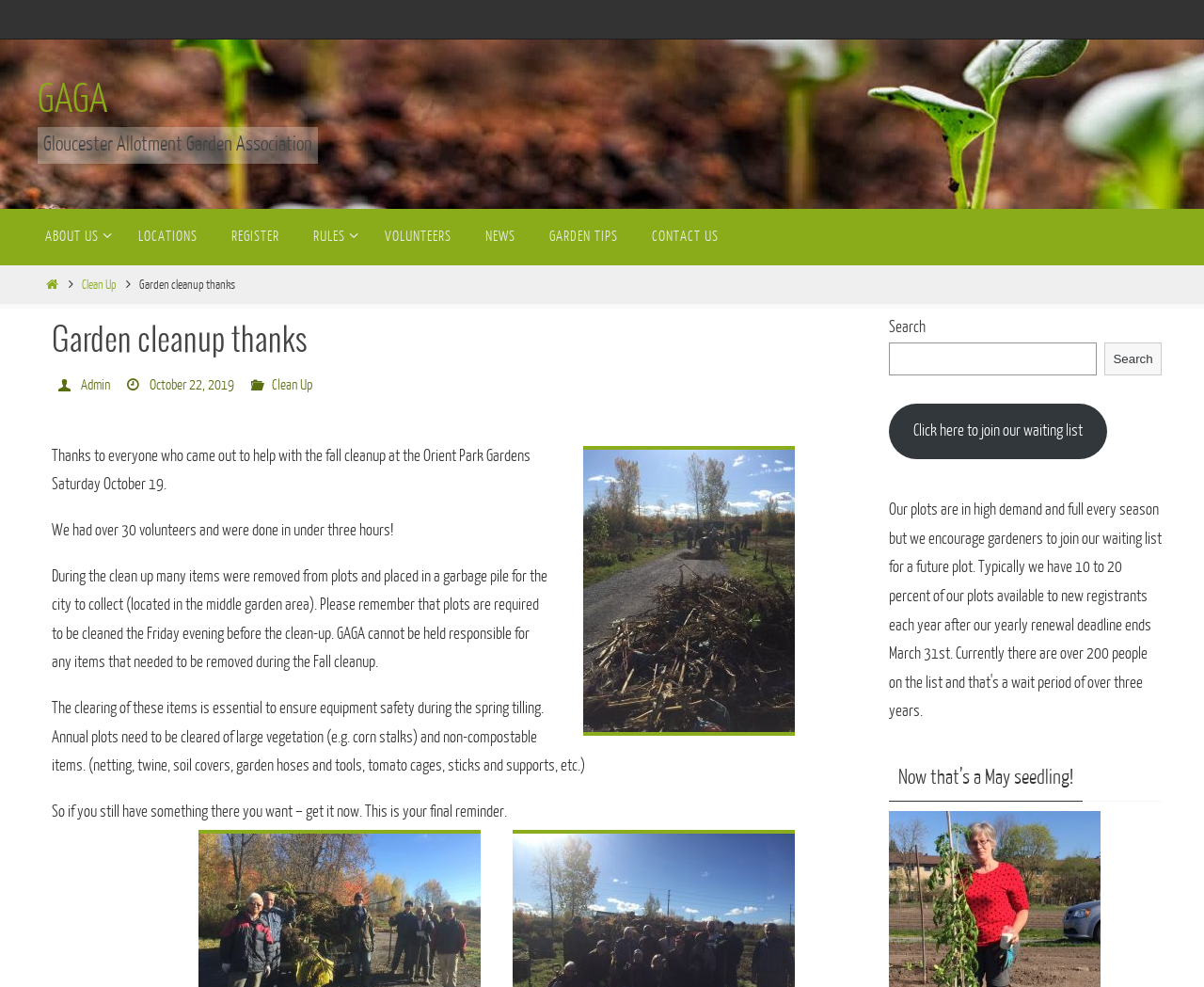Construct a comprehensive caption that outlines the webpage's structure and content.

The webpage is about the Gloucester Allotment Garden Association (GAGA) and features a garden cleanup event. At the top, there is a navigation menu with links to "ABOUT US", "LOCATIONS", "REGISTER", "RULES", "VOLUNTEERS", "NEWS", "GARDEN TIPS", and "CONTACT US". Below the navigation menu, there is a section with links to "Home" and "Clean Up".

The main content of the webpage is a blog post titled "Garden cleanup thanks" with a heading that matches the title. The post is attributed to an author, "Admin", and is dated October 22, 2019. The post expresses gratitude to everyone who participated in the fall cleanup event at the Orient Park Gardens on October 19. It mentions that over 30 volunteers helped and the event was completed in under three hours.

The post also provides information about the cleanup process, including the removal of items from plots and the importance of clearing large vegetation and non-compostable items from annual plots to ensure equipment safety during spring tilling. There is a final reminder to plot owners to retrieve any remaining items they want.

On the right side of the webpage, there is a search bar with a button and a link to join the waiting list. Below the search bar, there is a heading "Now that’s a May seedling!" which may be a separate section or article.

There are no images on the page, but there are several links and buttons that allow users to navigate and interact with the content.